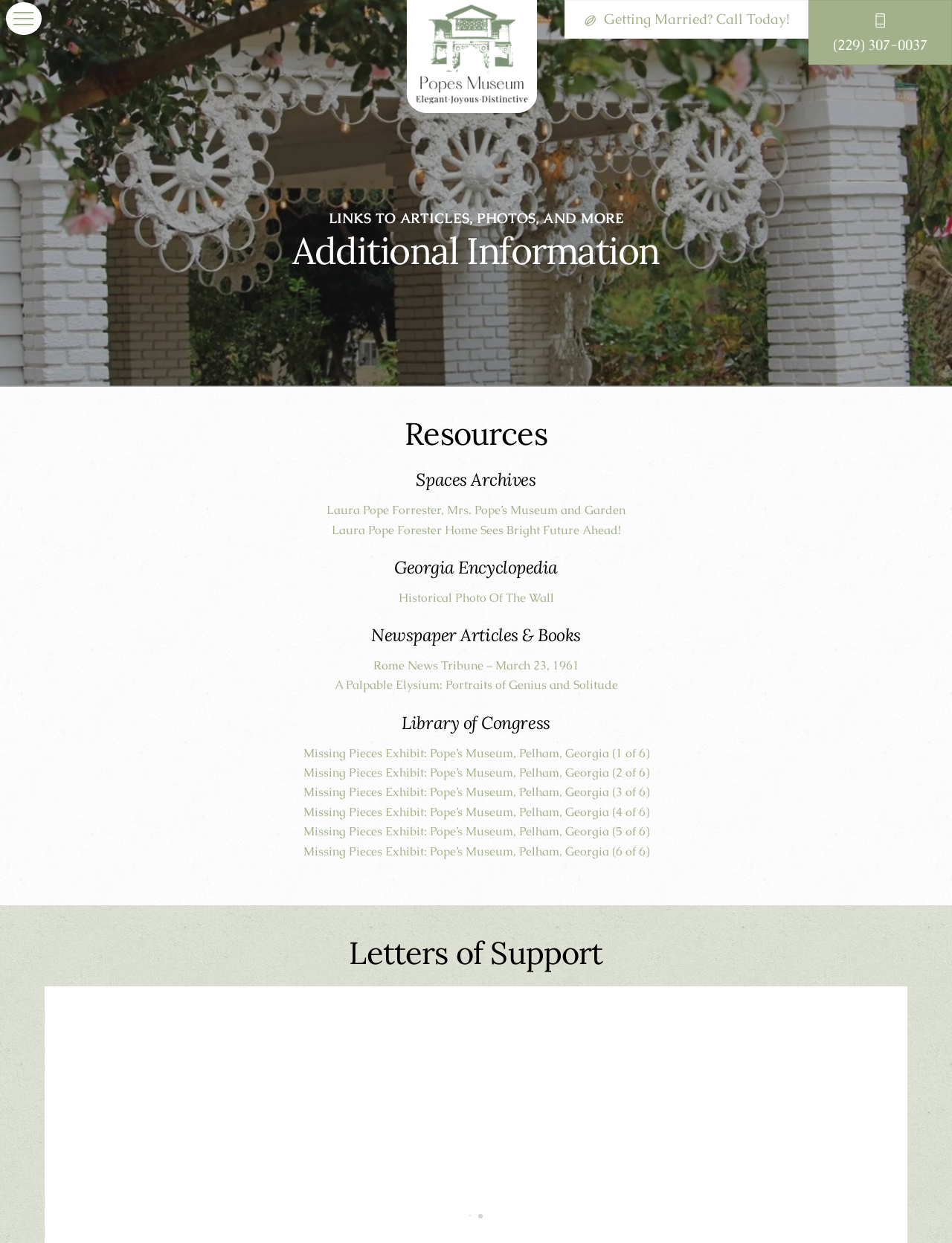Identify the bounding box coordinates of the clickable section necessary to follow the following instruction: "Go to the 'Fashion' category". The coordinates should be presented as four float numbers from 0 to 1, i.e., [left, top, right, bottom].

None